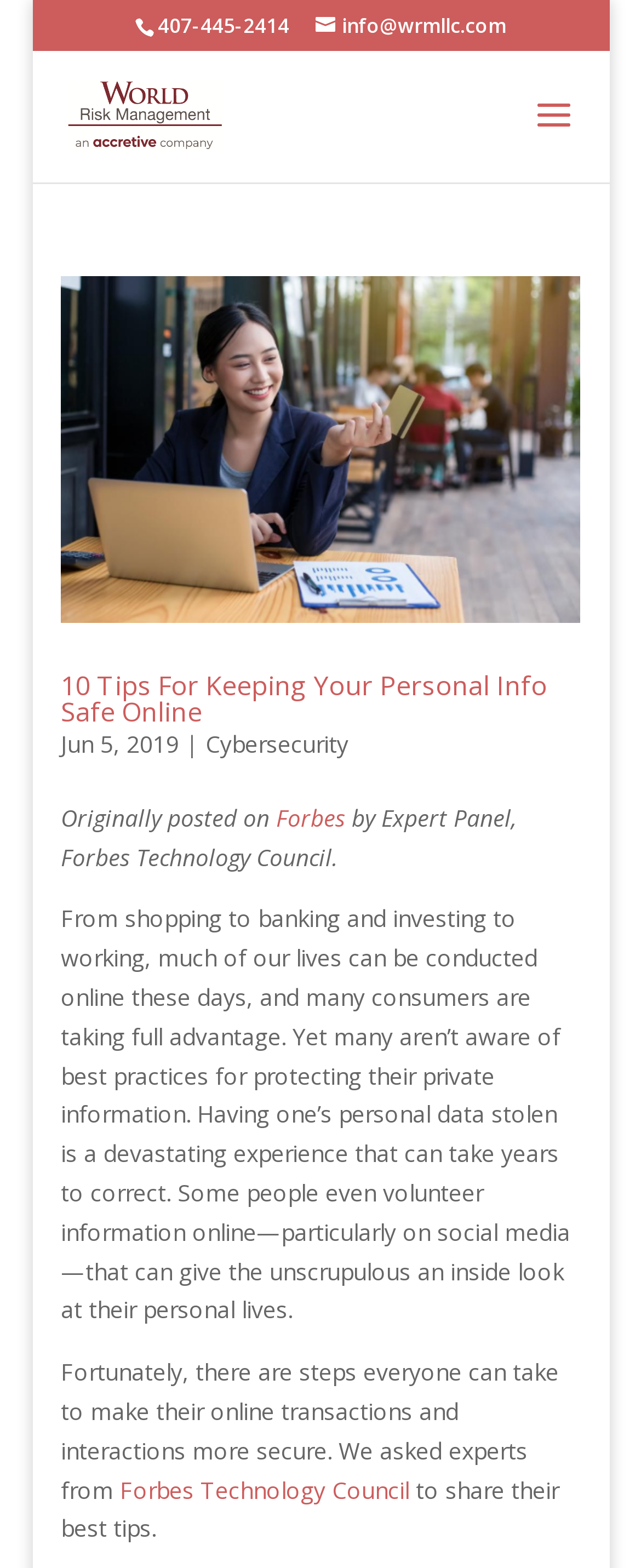Who is the author of the article?
Kindly give a detailed and elaborate answer to the question.

I found the author of the article by looking at the StaticText element with the bounding box coordinates [0.095, 0.511, 0.805, 0.556], which contains the text 'by Expert Panel, Forbes Technology Council'.